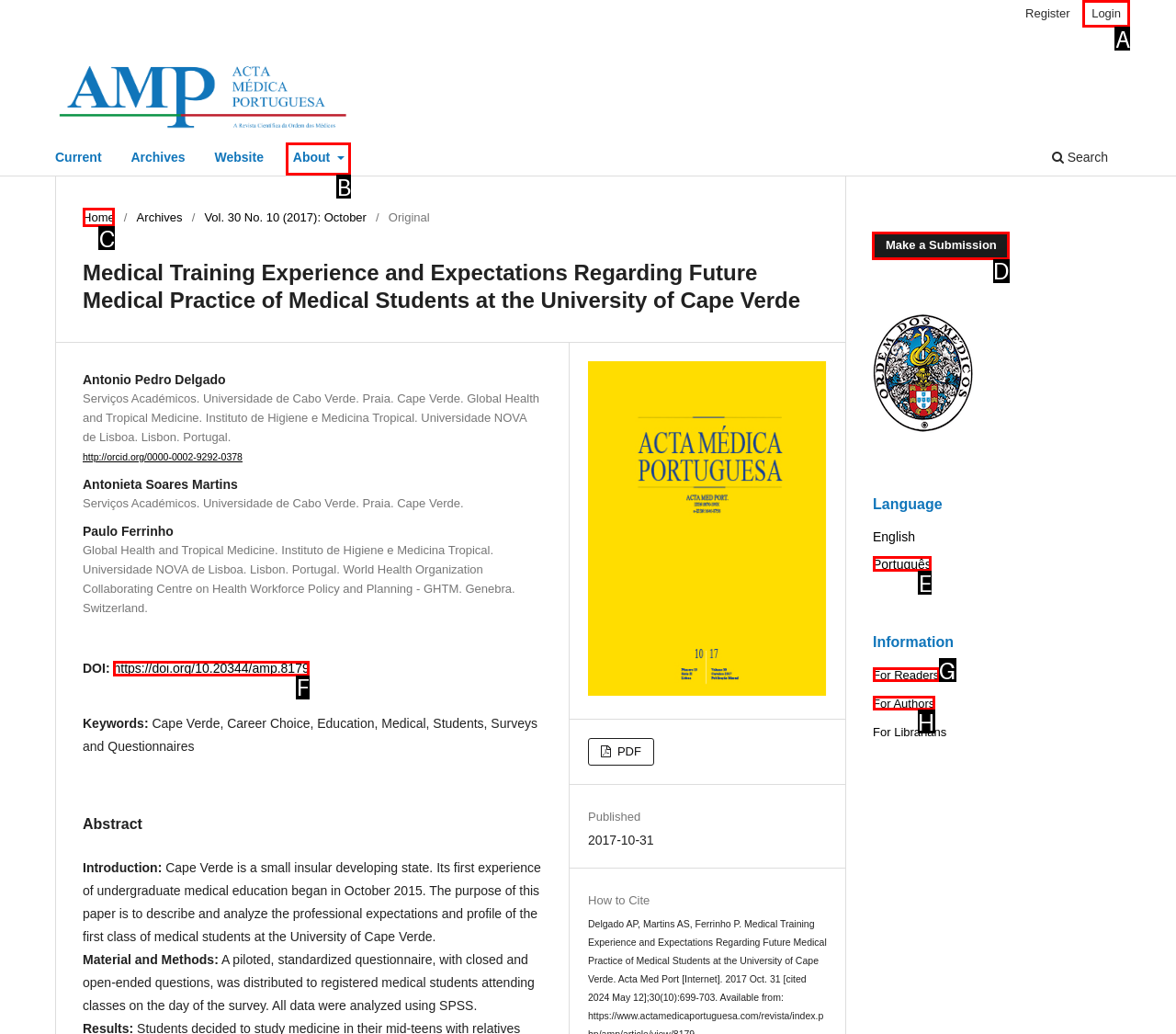Identify the letter of the correct UI element to fulfill the task: Make a submission from the given options in the screenshot.

D